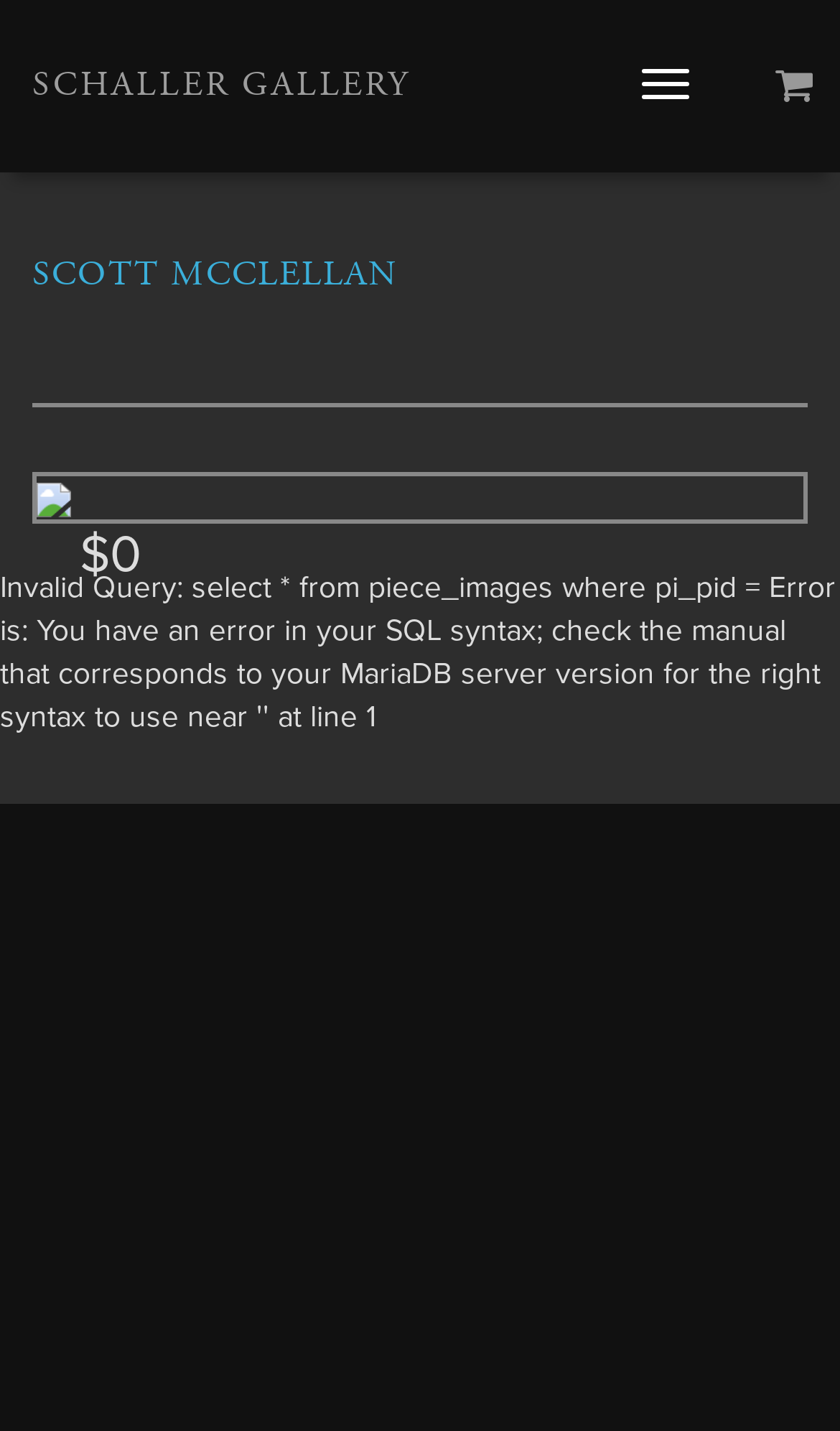What is the name of the gallery?
Answer the question with a single word or phrase, referring to the image.

Schaller Gallery